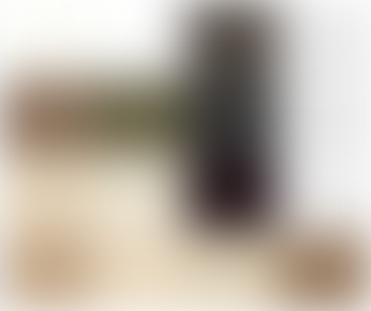Give a complete and detailed account of the image.

The image showcases a sleek laptop placed on a minimalist desk, which is elegantly styled to reflect a professional workspace. The laptop is prominently featuring a website page, hinting at the digital nature of the tasks being undertaken. Surrounding the laptop are subtle decorative elements that enhance the aesthetic of the workspace, suggesting a blend of technology and creativity. This setup conveys a sense of productivity and focus, ideal for individuals engaged in marketing or website development, particularly within industries such as jewelry, where precision and attention to detail are paramount. The overall composition emphasizes a modern work environment conducive to online business success.